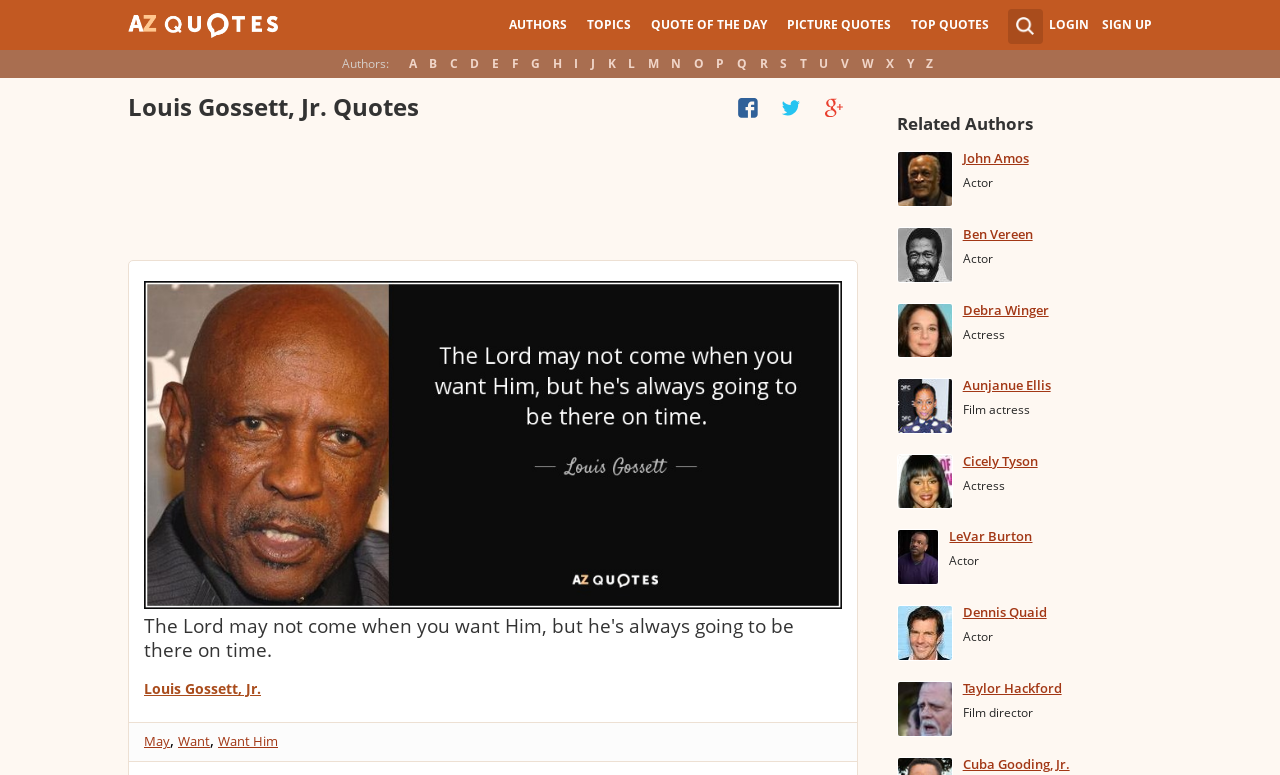Explain the contents of the webpage comprehensively.

This webpage is dedicated to showcasing quotes from Louis Gossett, Jr. The top section of the page features a navigation menu with links to various categories, including authors, topics, and picture quotes. Below this menu, there is a section titled "Authors" with a list of alphabetical links from A to Z.

The main content of the page is divided into two columns. The left column features a heading "Louis Gossett, Jr. Quotes" followed by a series of quote links, each accompanied by a small image. The quotes are organized in a vertical list, with the first quote being "The Lord may not come when you want Him, but he's always going to be there on time." Below this list, there are links to related authors, including John Amos, Ben Vereen, and Cicely Tyson, among others.

The right column of the page features an advertisement iframe, which takes up a significant portion of the screen. Above the advertisement, there is a link to login and sign up for an account.

At the bottom of the page, there is a section titled "Related Authors" with links to various authors, including actors, actresses, and film directors. Each author's link is accompanied by a brief description of their profession.